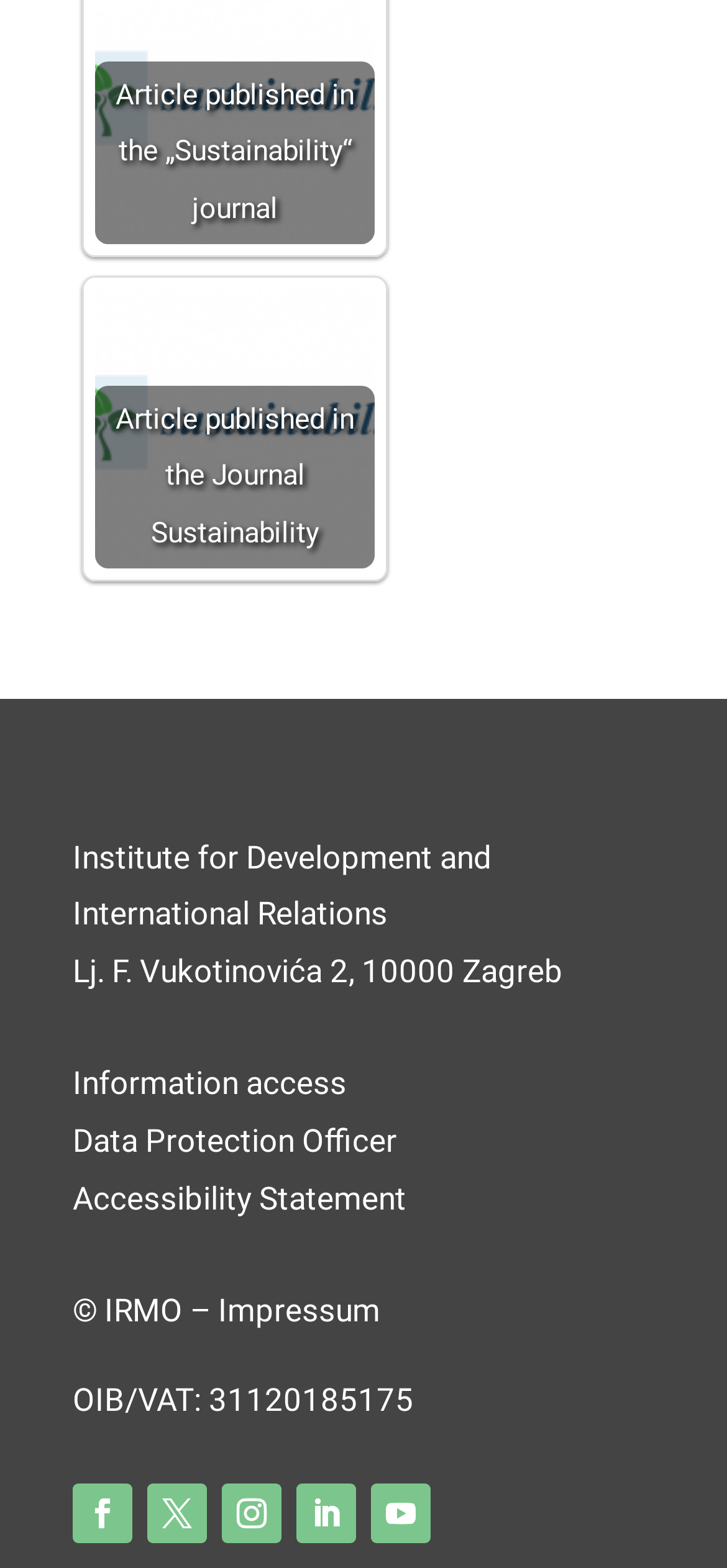Please give a concise answer to this question using a single word or phrase: 
What is the address of the institute?

Lj. F. Vukotinovića 2, 10000 Zagreb